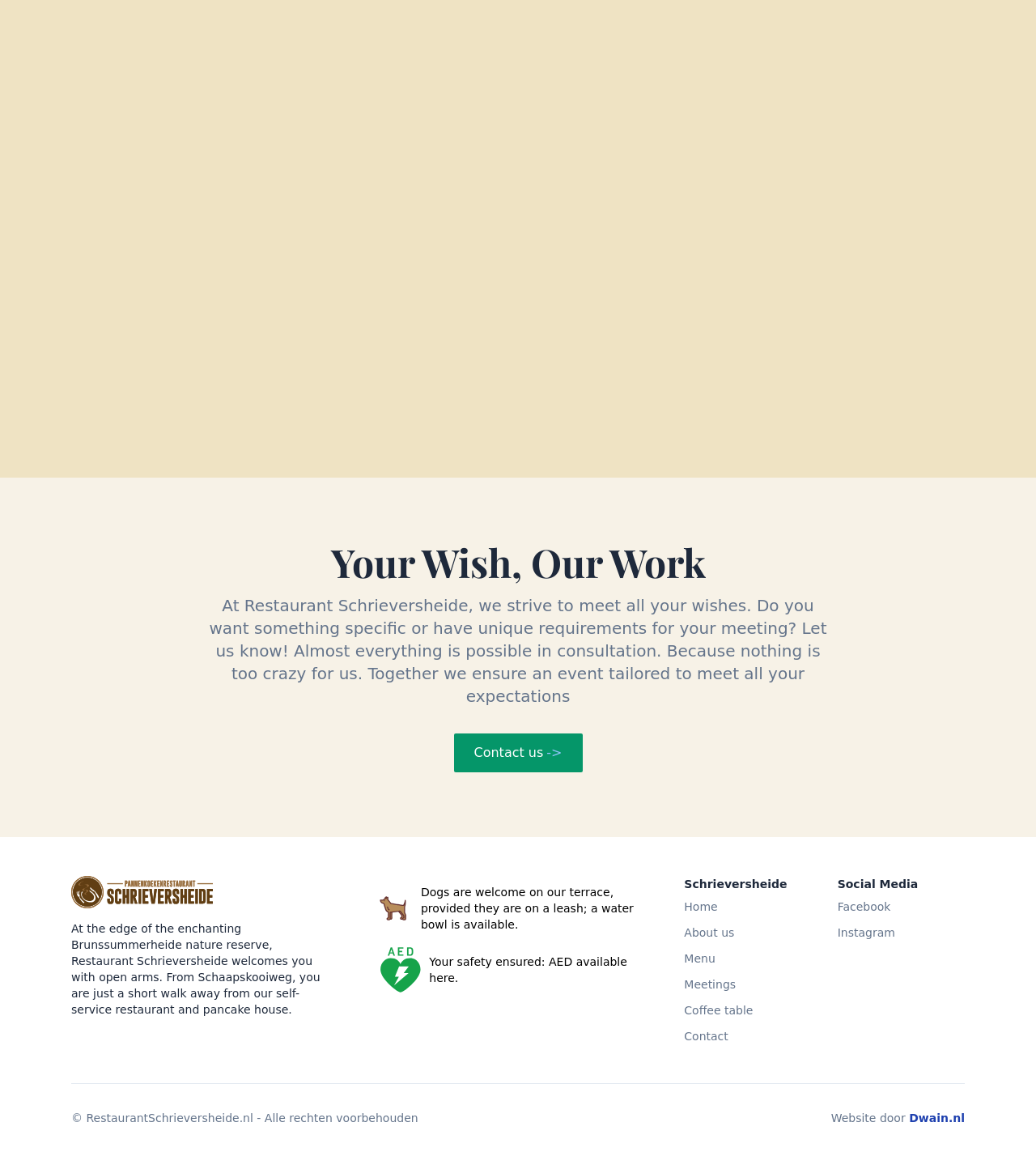Specify the bounding box coordinates for the region that must be clicked to perform the given instruction: "Search for something".

None